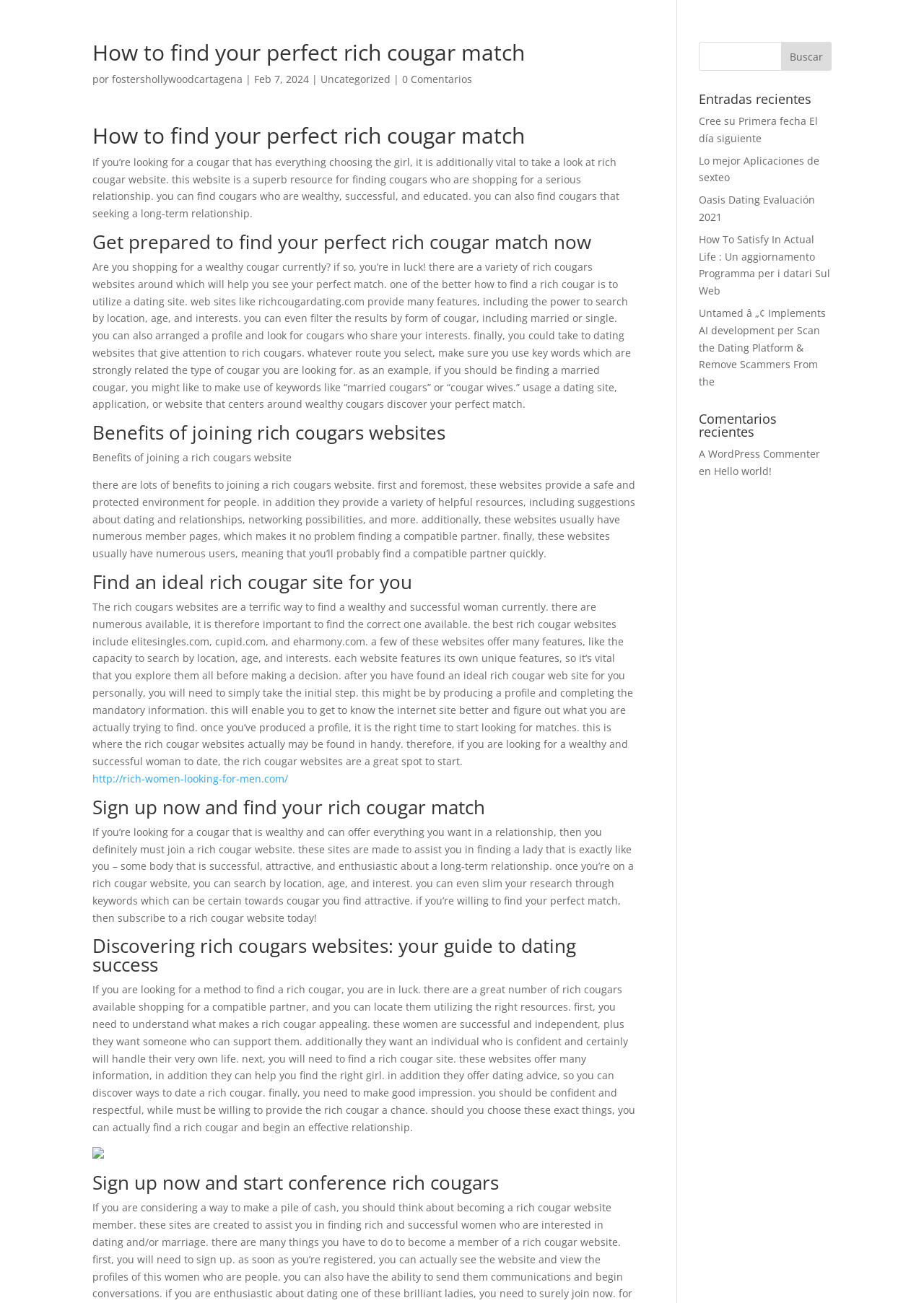Determine the bounding box coordinates of the clickable region to execute the instruction: "Check 'Comentarios recientes'". The coordinates should be four float numbers between 0 and 1, denoted as [left, top, right, bottom].

[0.756, 0.316, 0.9, 0.342]